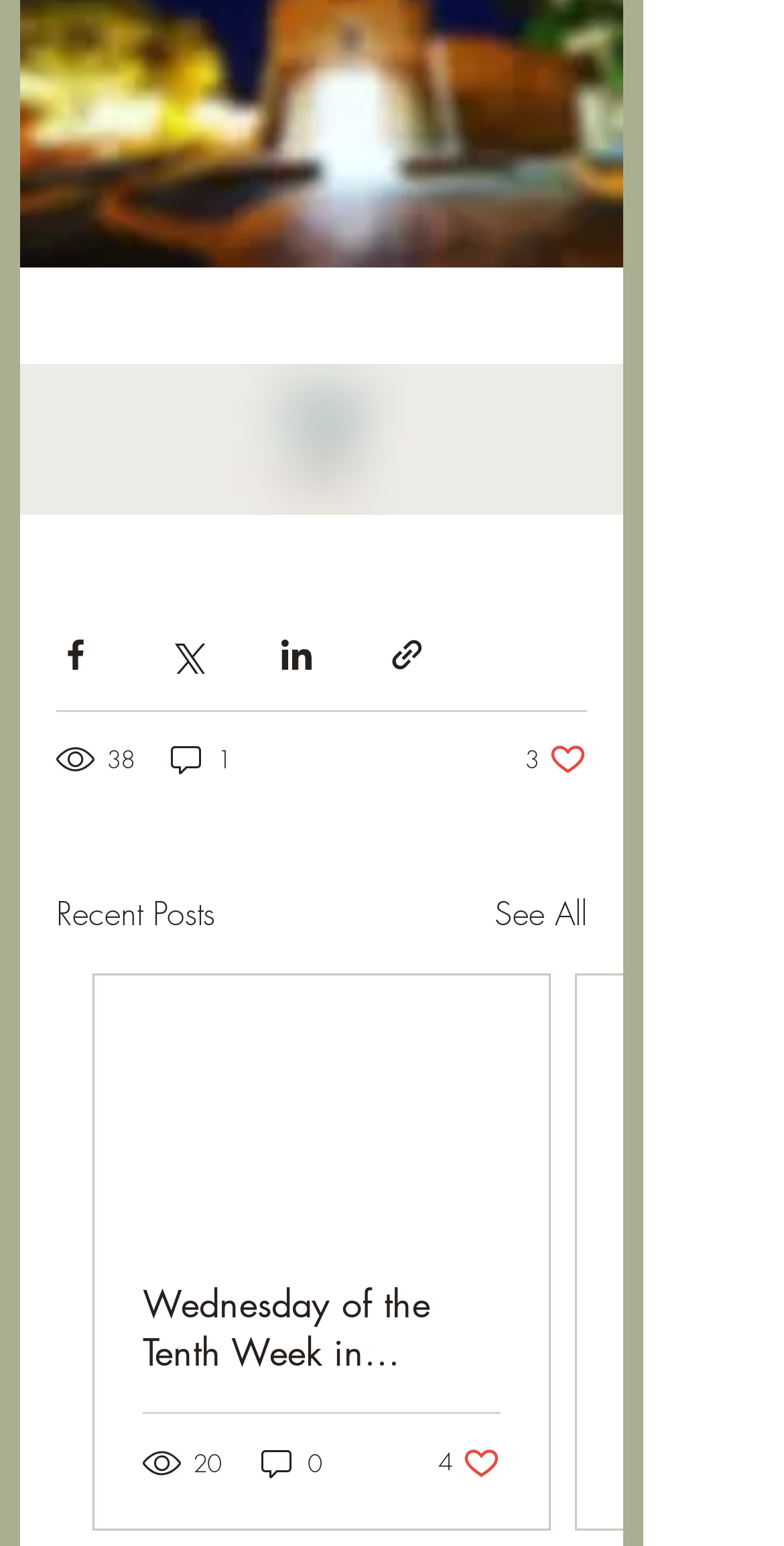Find and indicate the bounding box coordinates of the region you should select to follow the given instruction: "Share via Facebook".

[0.072, 0.411, 0.121, 0.436]